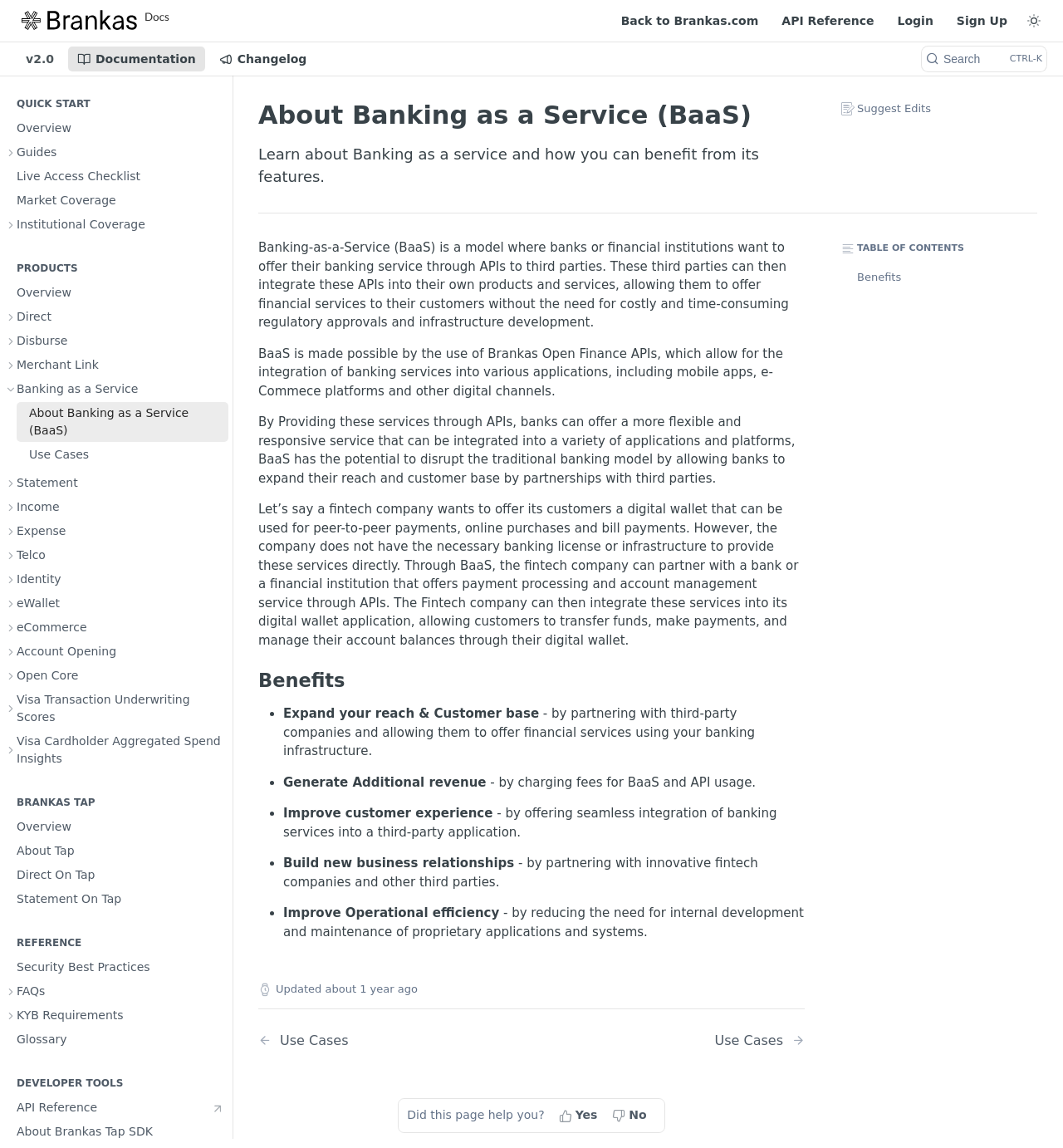Determine the coordinates of the bounding box for the clickable area needed to execute this instruction: "Search".

[0.867, 0.041, 0.984, 0.062]